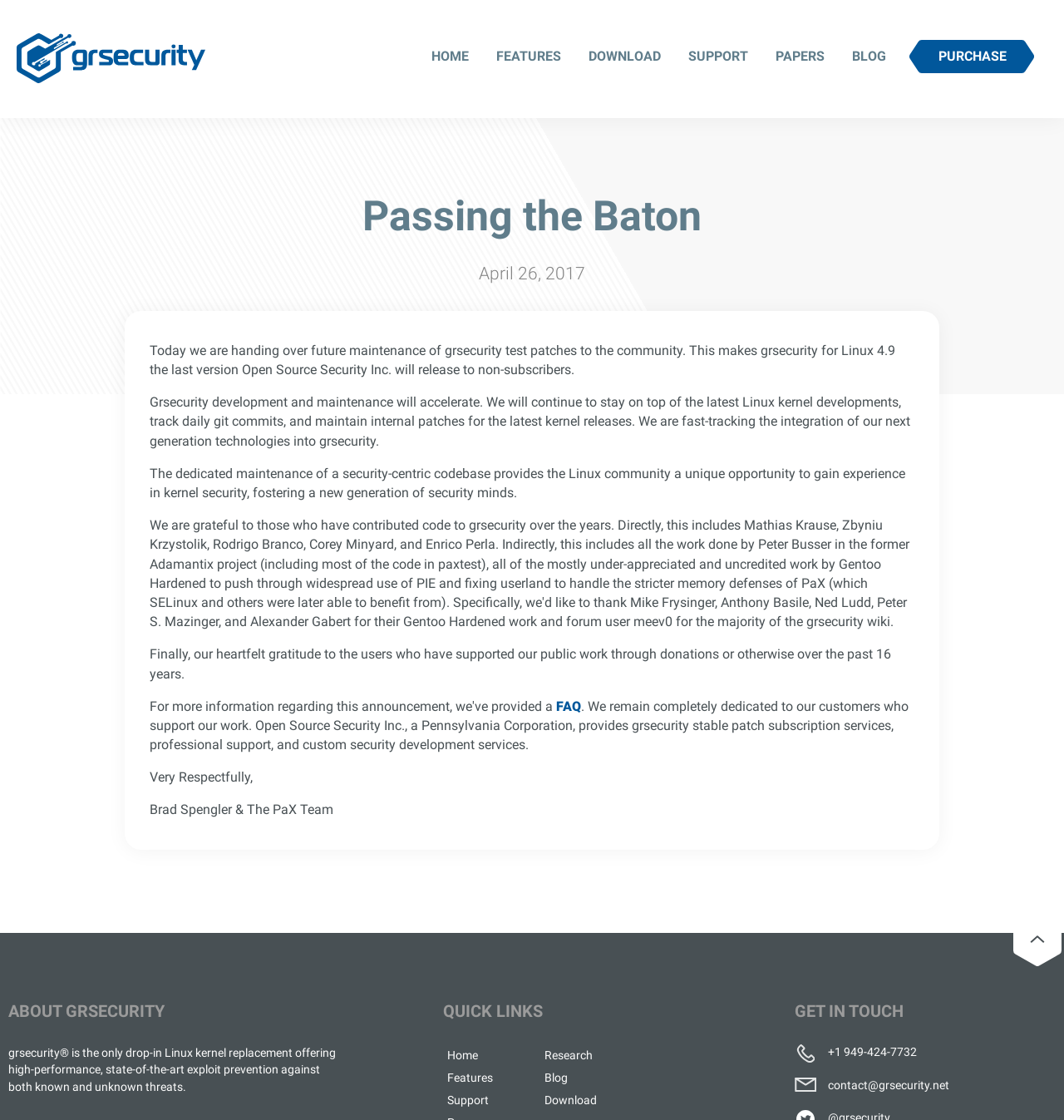Based on the element description Papers, identify the bounding box coordinates for the UI element. The coordinates should be in the format (top-left x, top-left y, bottom-right x, bottom-right y) and within the 0 to 1 range.

[0.725, 0.033, 0.779, 0.068]